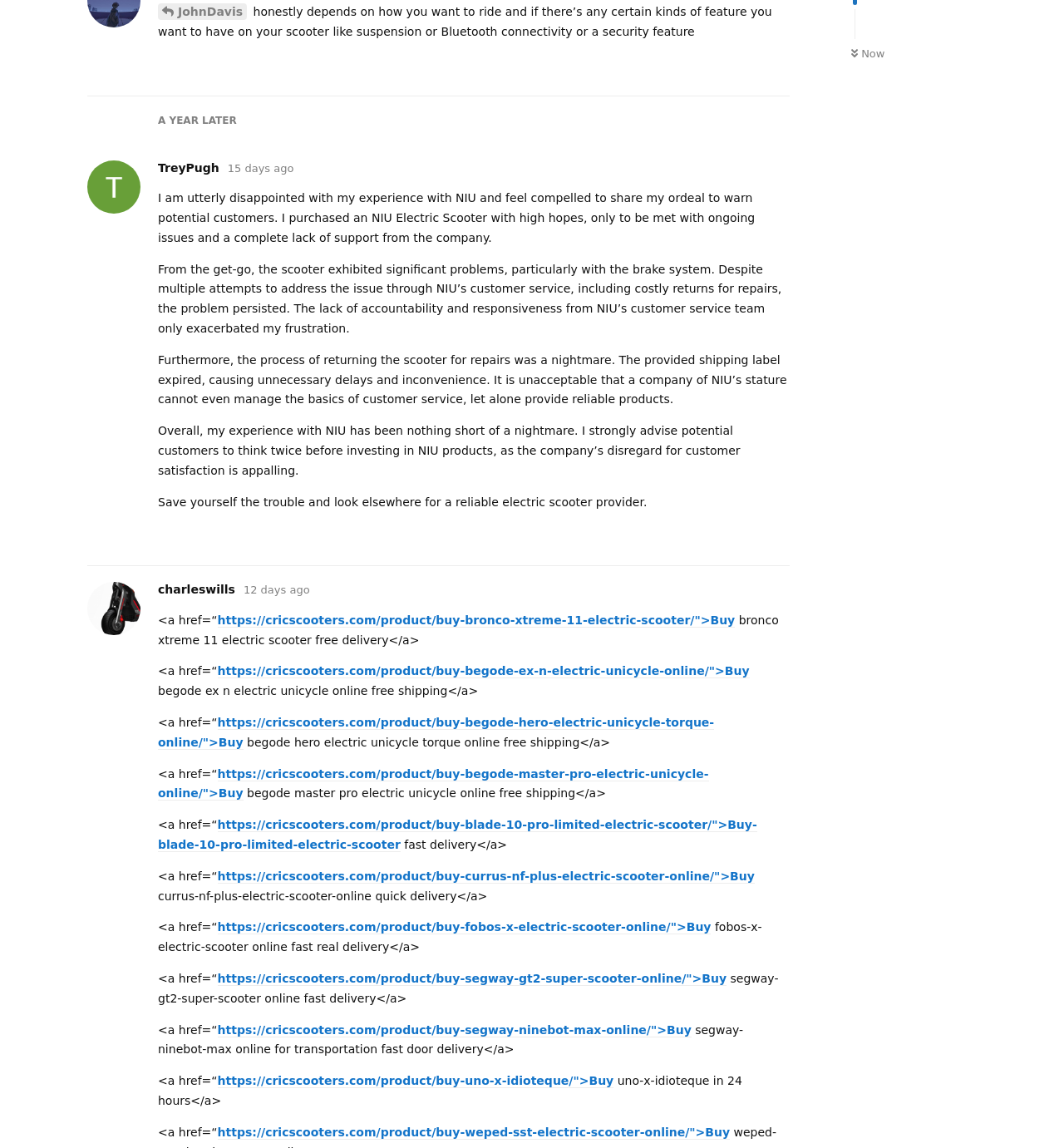Give the bounding box coordinates for the element described by: "https://cricscooters.com/product/unu-scooter-pro-4kw/">Buy".

[0.204, 0.555, 0.58, 0.568]